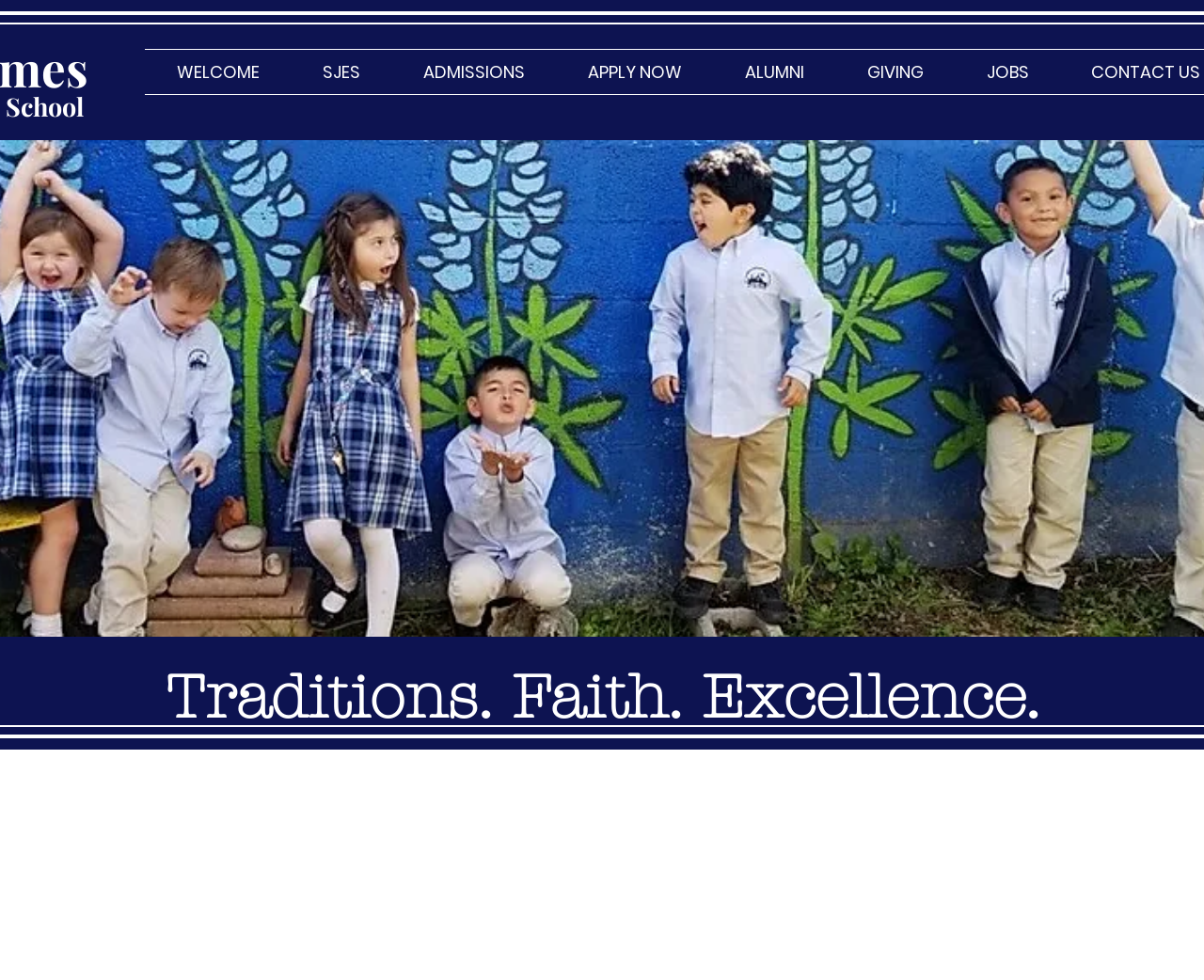Determine the bounding box for the UI element that matches this description: "JOBS".

[0.793, 0.051, 0.88, 0.096]